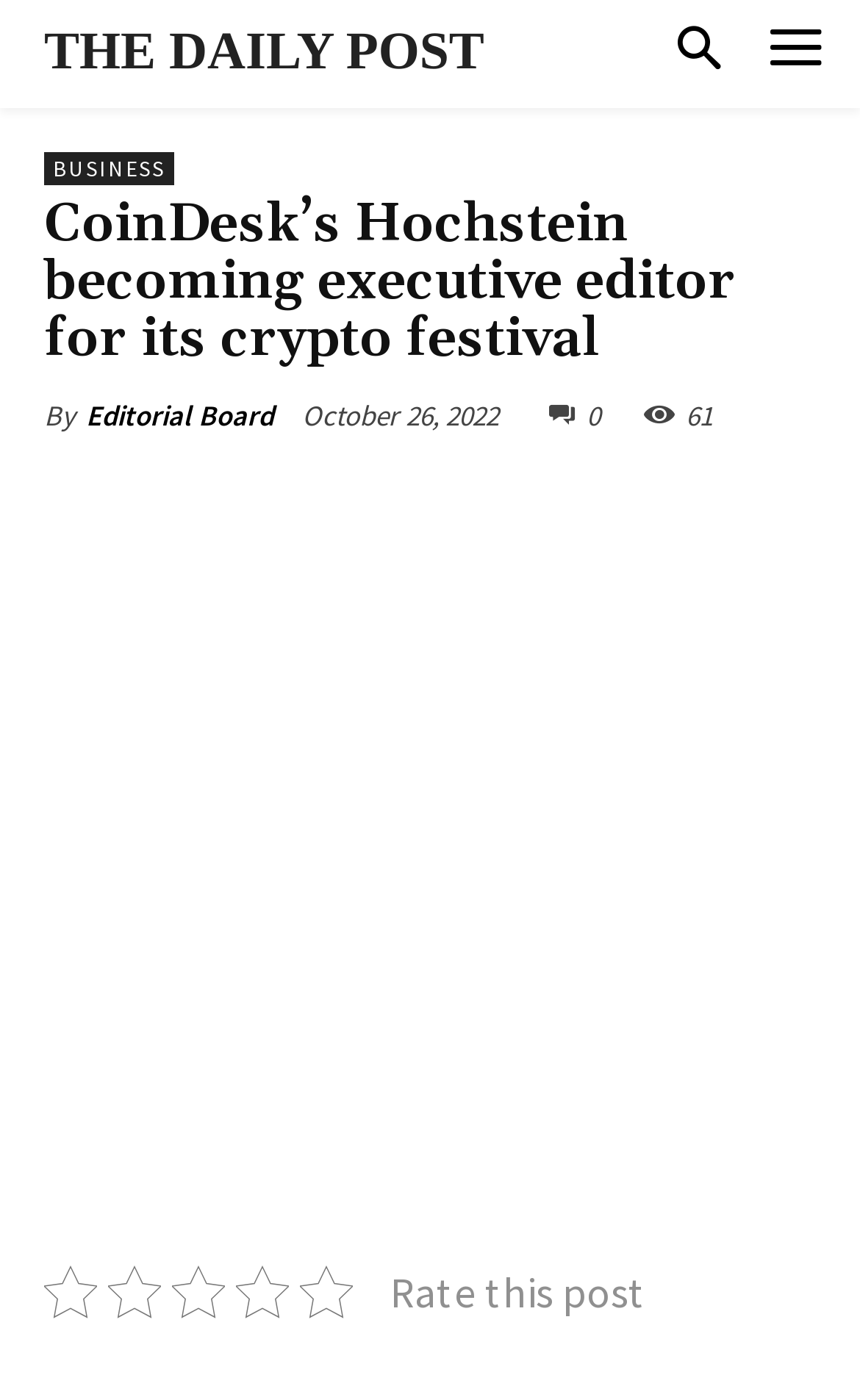Please identify the bounding box coordinates of the element's region that needs to be clicked to fulfill the following instruction: "Click on THE DAILY POST". The bounding box coordinates should consist of four float numbers between 0 and 1, i.e., [left, top, right, bottom].

[0.051, 0.0, 0.563, 0.076]